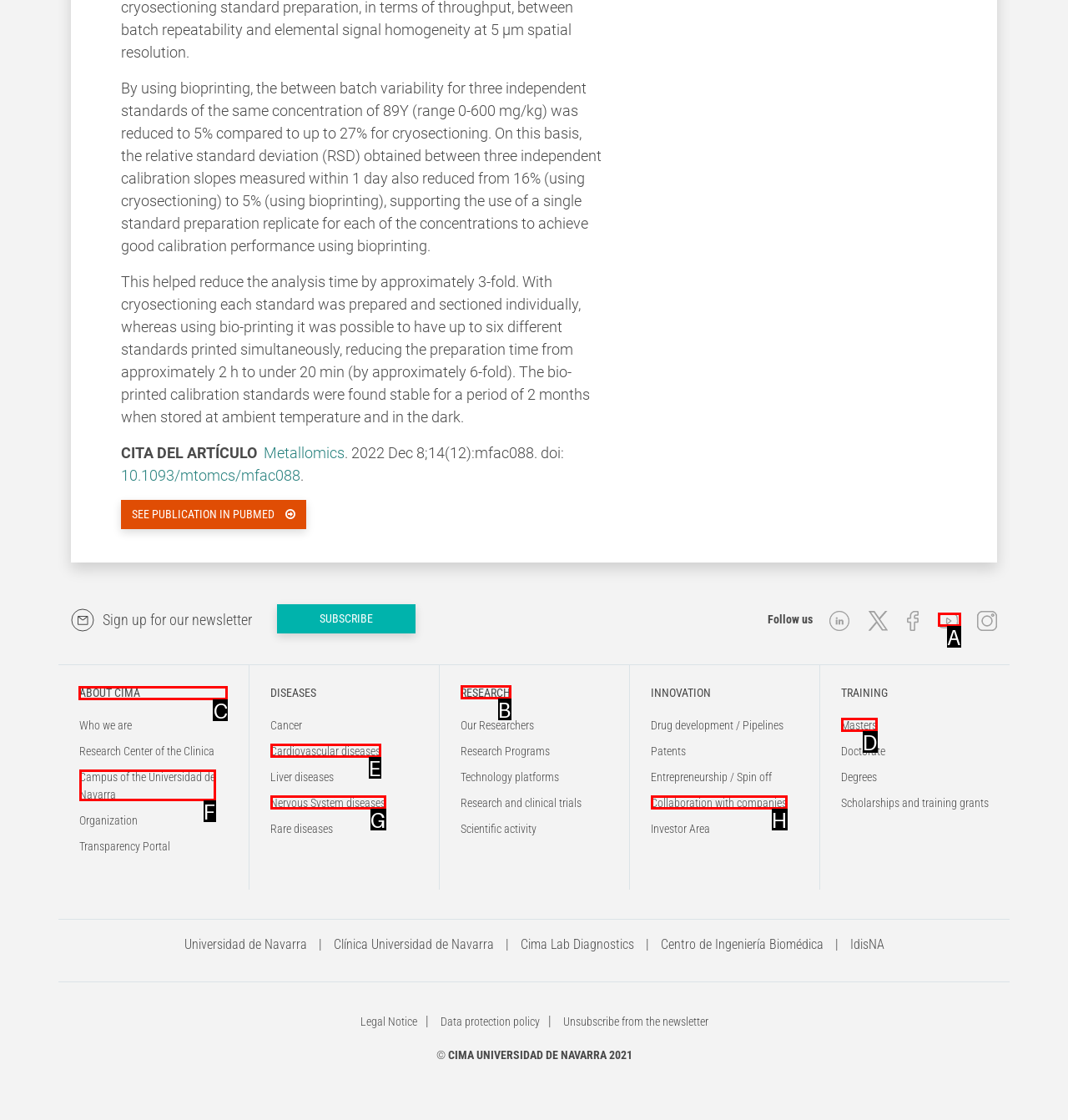Indicate the letter of the UI element that should be clicked to accomplish the task: Learn more about CIMA. Answer with the letter only.

C